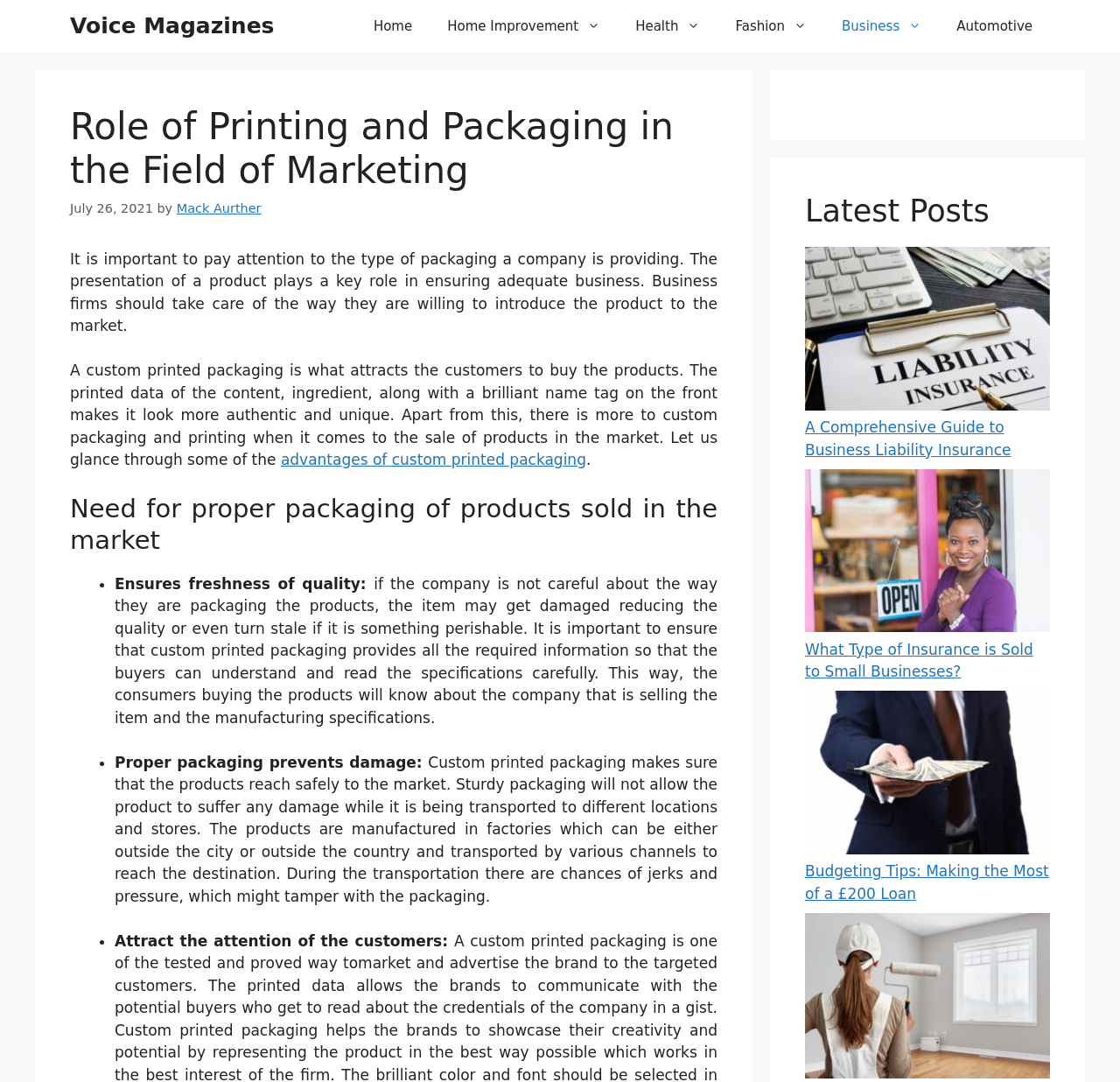Show me the bounding box coordinates of the clickable region to achieve the task as per the instruction: "Click on the 'Home' link".

[0.318, 0.0, 0.384, 0.049]